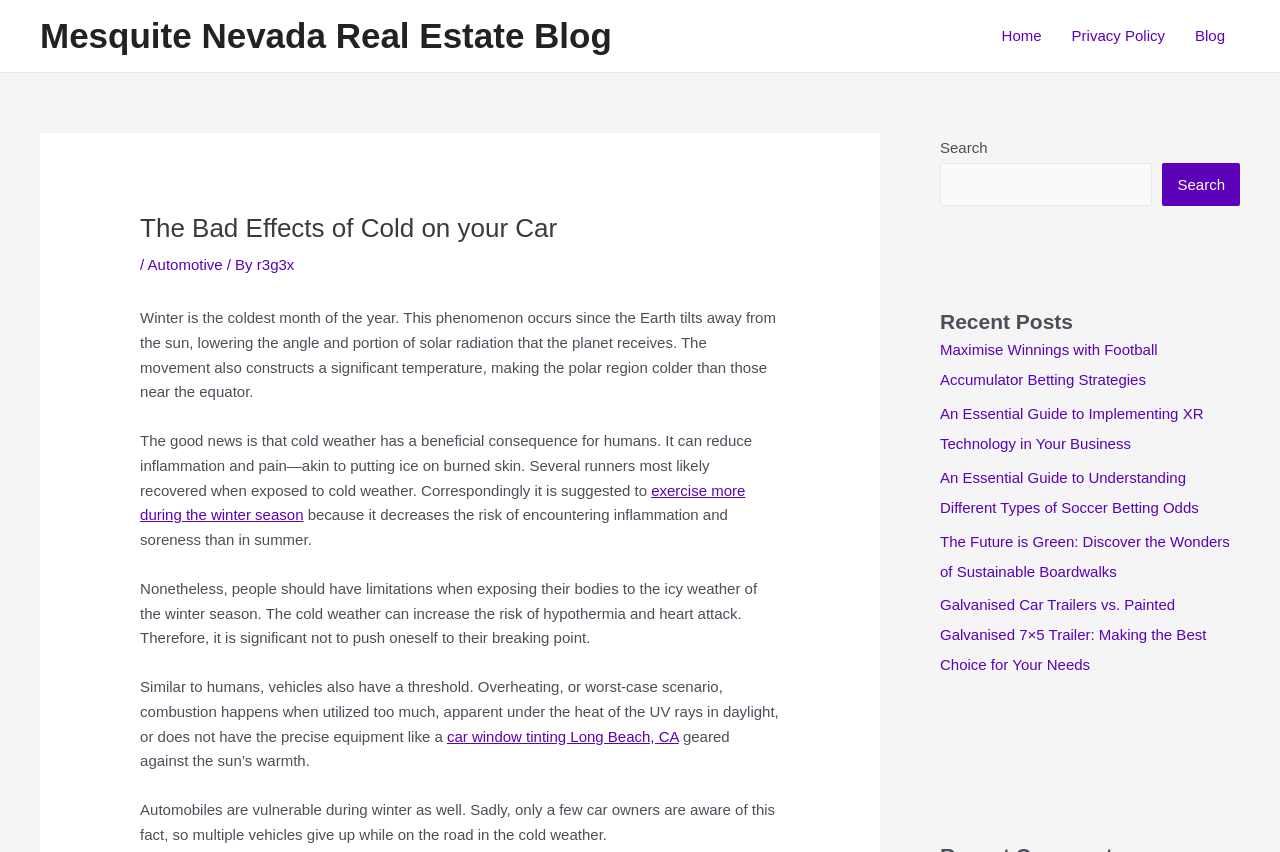What is suggested for runners in winter?
Use the information from the screenshot to give a comprehensive response to the question.

According to the webpage, it is suggested that runners exercise more during the winter season because it decreases the risk of encountering inflammation and soreness compared to summer.